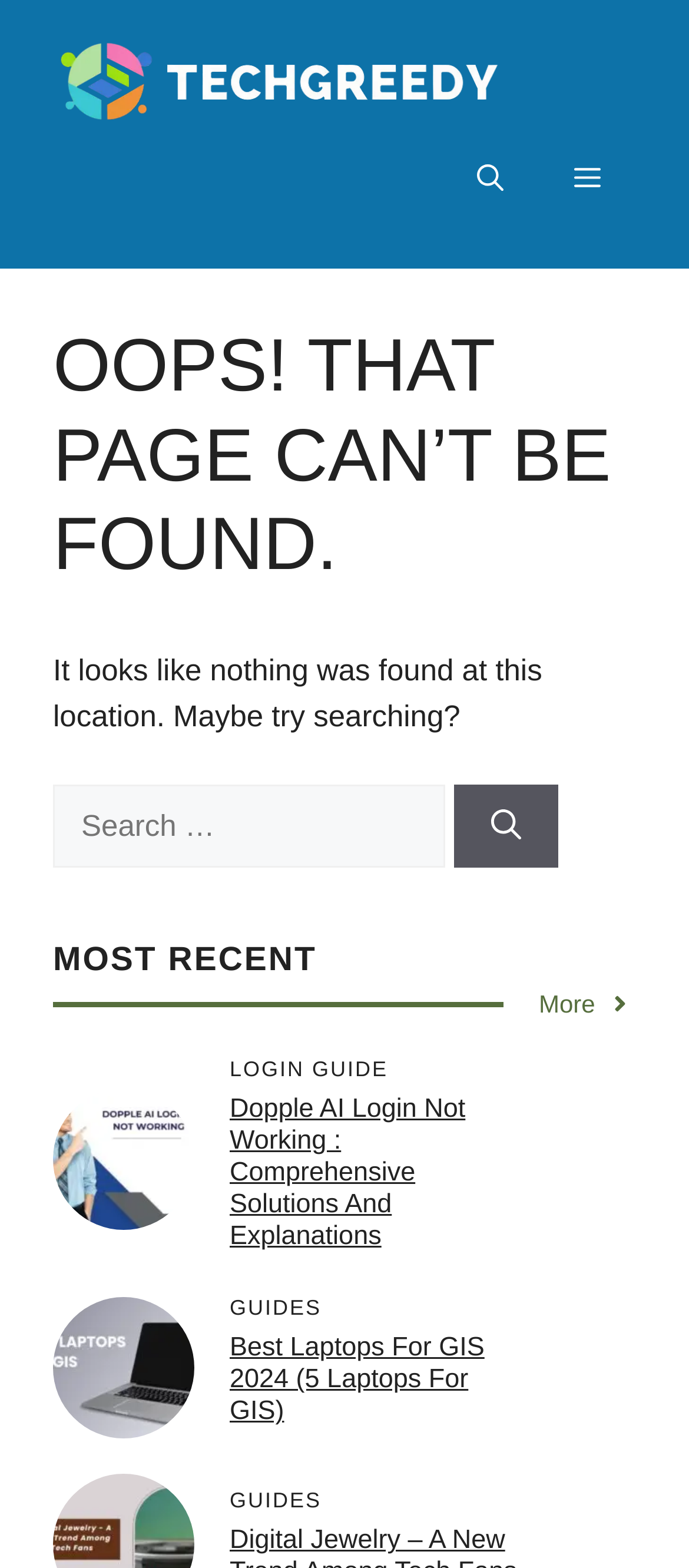Find the bounding box coordinates of the area to click in order to follow the instruction: "Open the search".

[0.641, 0.081, 0.782, 0.149]